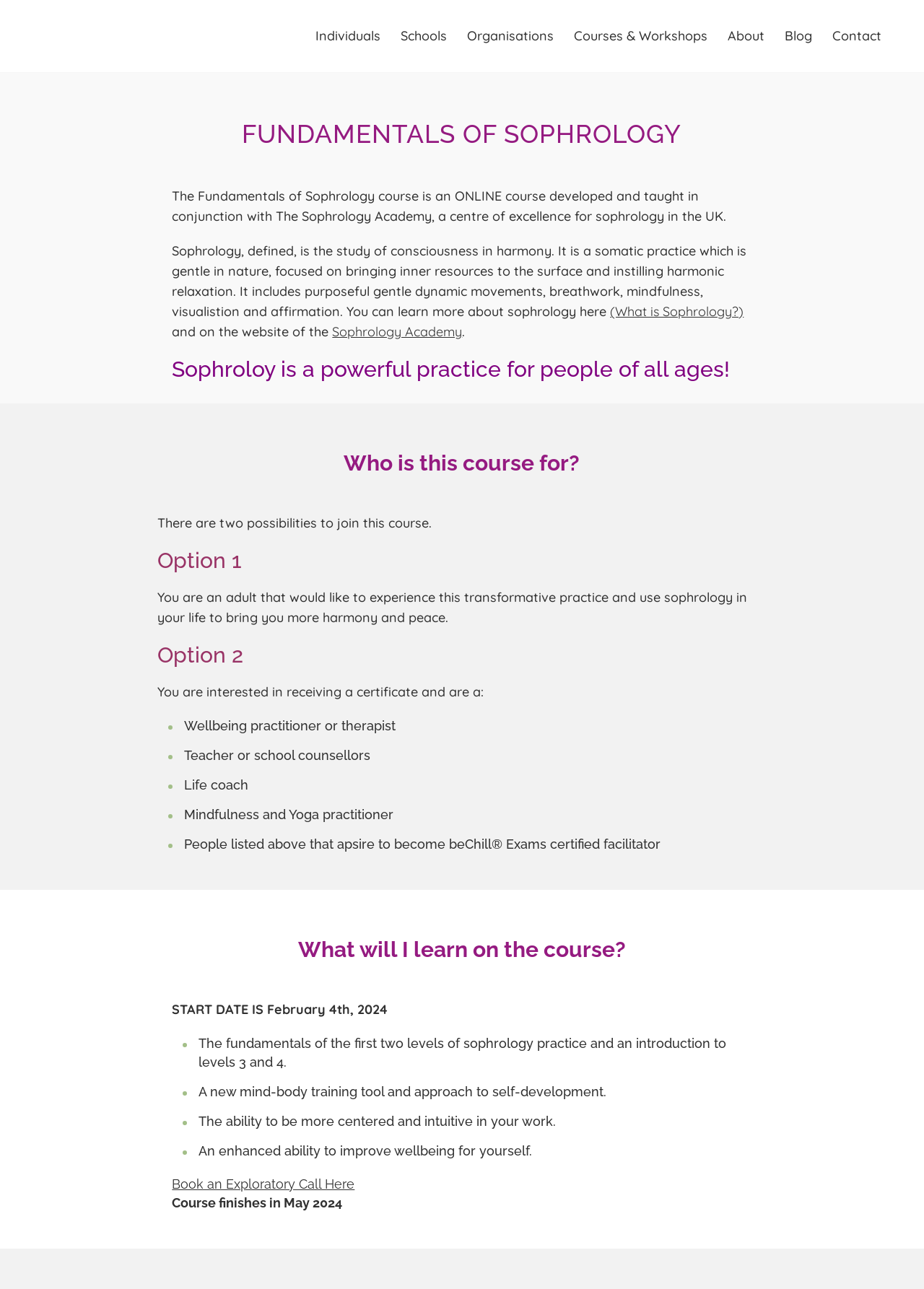Find the bounding box coordinates of the clickable area required to complete the following action: "Book an Exploratory Call".

[0.186, 0.913, 0.384, 0.924]